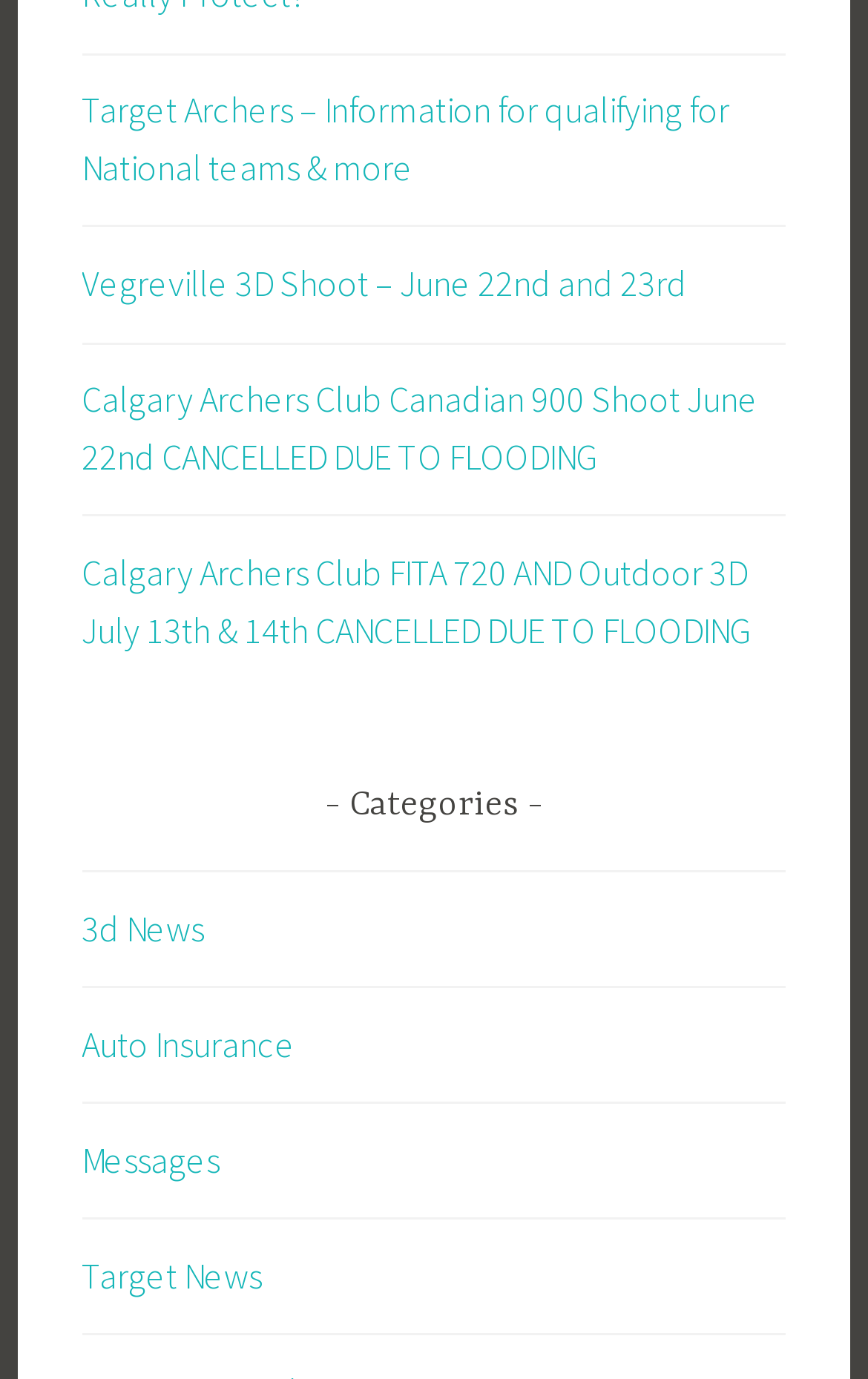What type of events are listed on this webpage?
Please use the image to provide an in-depth answer to the question.

Based on the links provided, such as 'Vegreville 3D Shoot' and 'Calgary Archers Club Canadian 900 Shoot', it appears that this webpage lists various archery events, including 3D shoots and FITA 720 events.